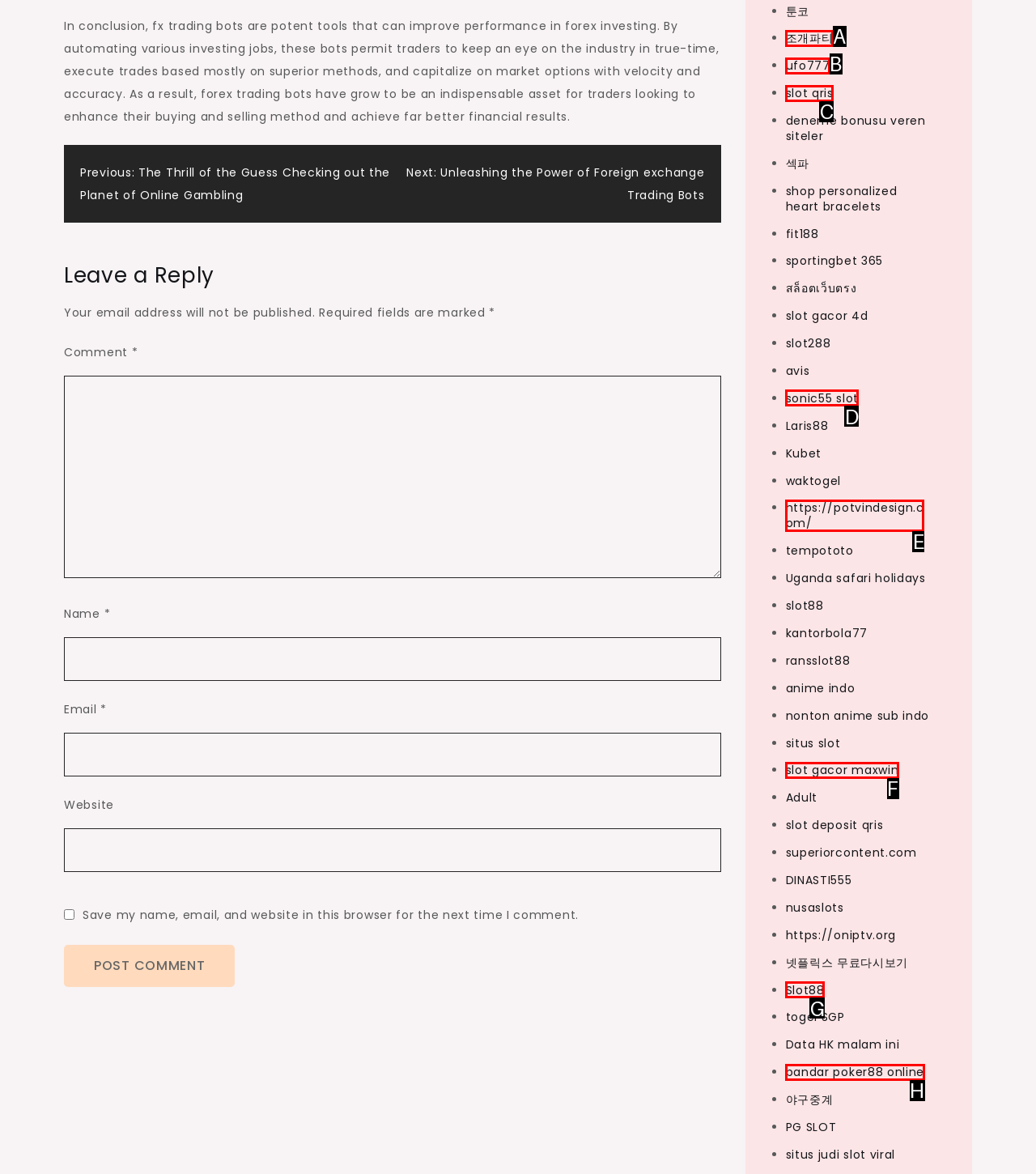Select the letter of the UI element you need to click on to fulfill this task: Click the 'ufo777' link. Write down the letter only.

B